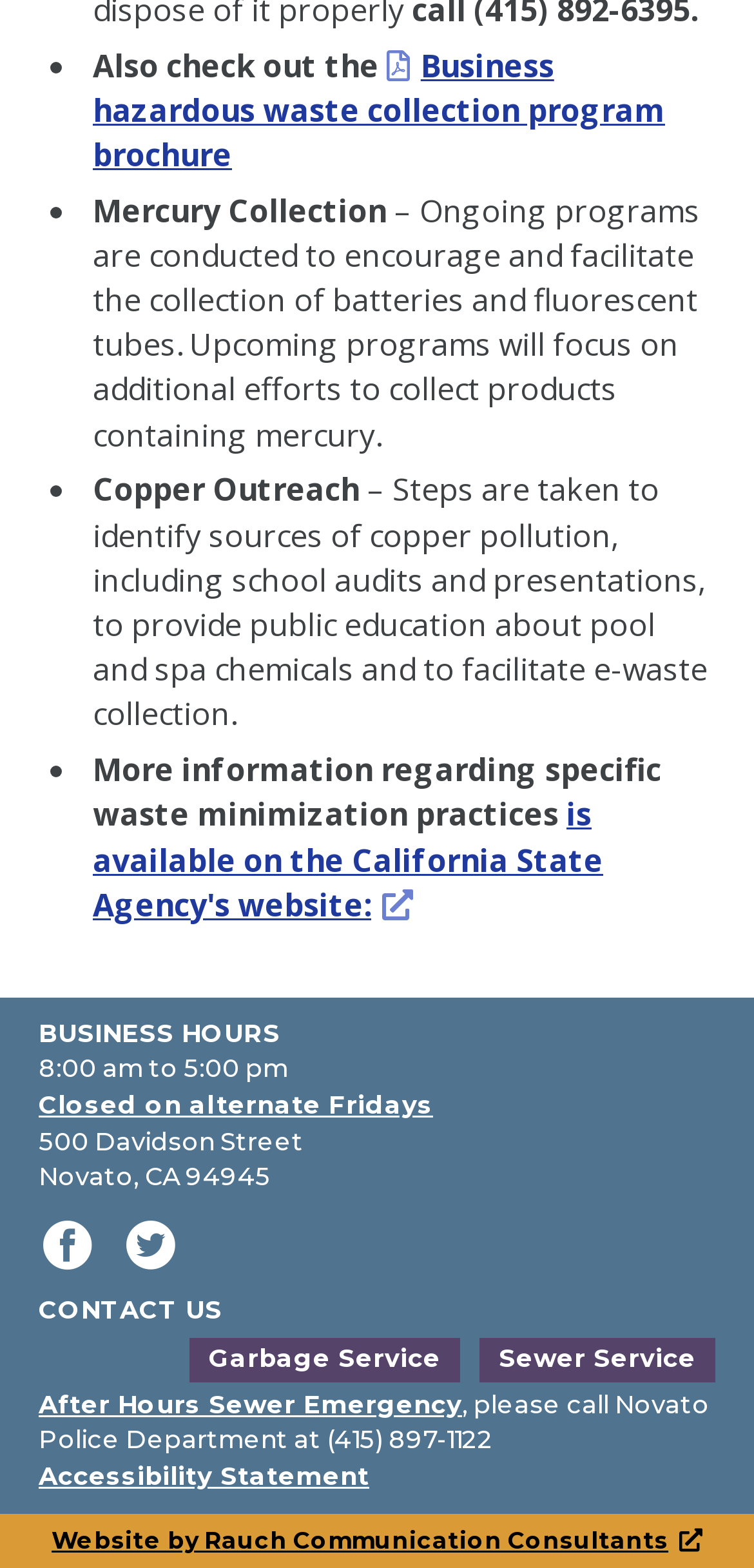Can you give a detailed response to the following question using the information from the image? What is the purpose of the Mercury Collection program?

I found the purpose of the Mercury Collection program by looking at the list of waste minimization practices. The text '– Ongoing programs are conducted to encourage and facilitate the collection of batteries and fluorescent tubes.' is listed under the 'Mercury Collection' heading, indicating the purpose of the program.